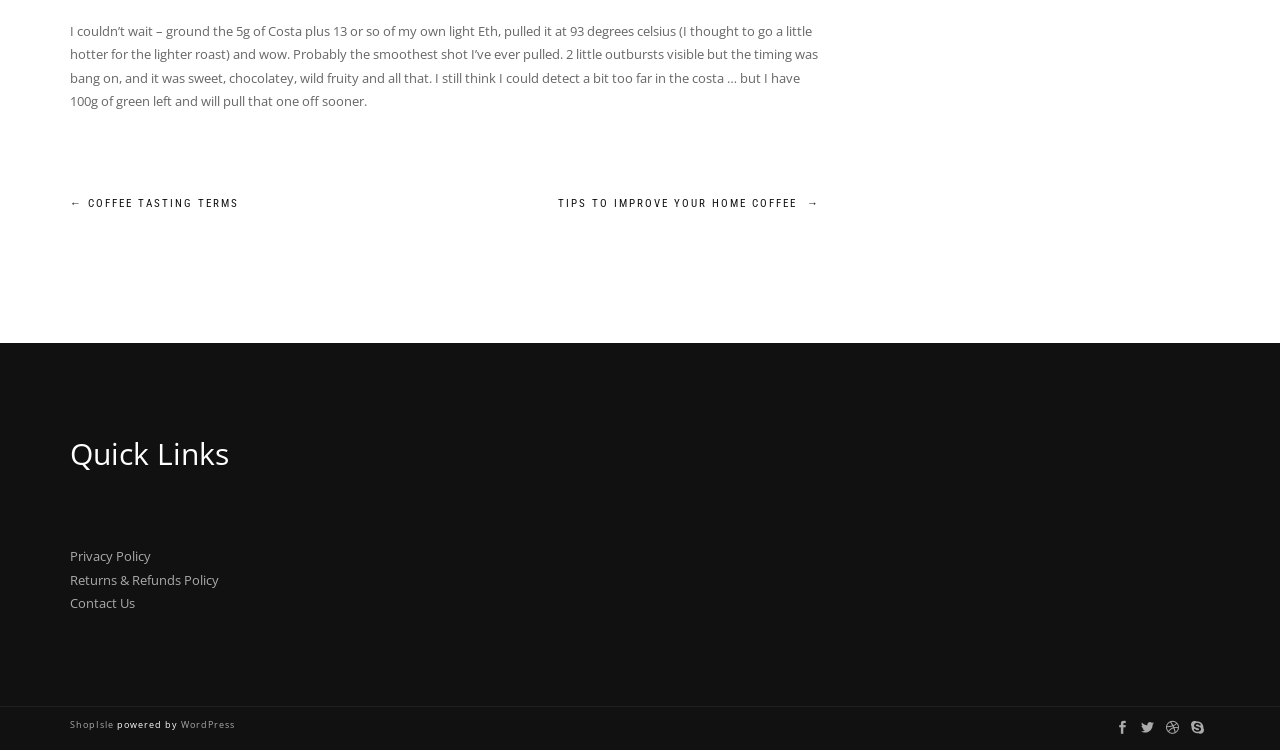Carefully examine the image and provide an in-depth answer to the question: How many quick links are there?

The quick links section is identified by the heading element with text 'Quick Links'. Within this section, there are three link elements with IDs 140, 141, and 142, which correspond to 'Privacy Policy', 'Returns & Refunds Policy', and 'Contact Us' respectively.